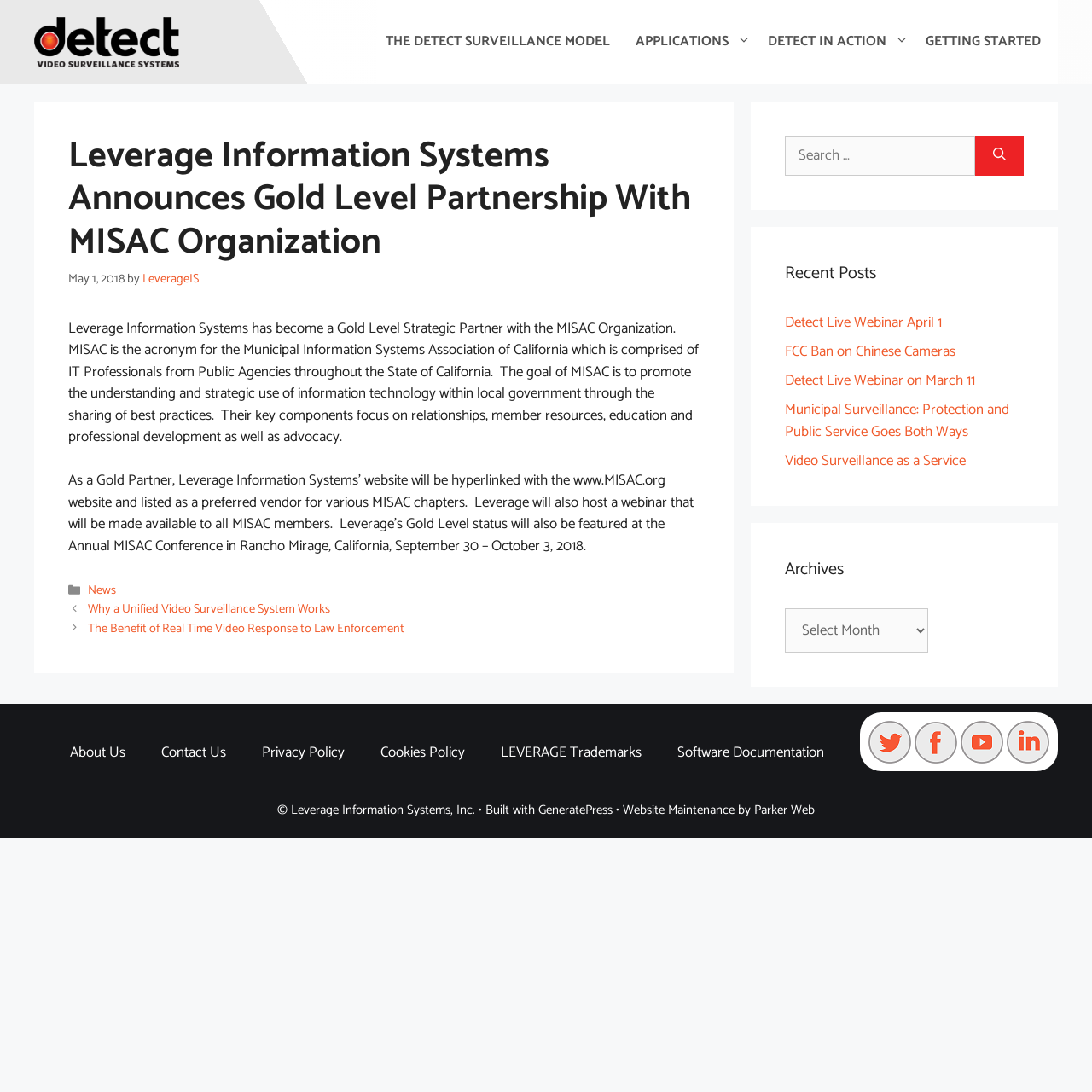Can you pinpoint the bounding box coordinates for the clickable element required for this instruction: "Read about Leverage Information Systems' partnership with MISAC"? The coordinates should be four float numbers between 0 and 1, i.e., [left, top, right, bottom].

[0.062, 0.29, 0.64, 0.411]